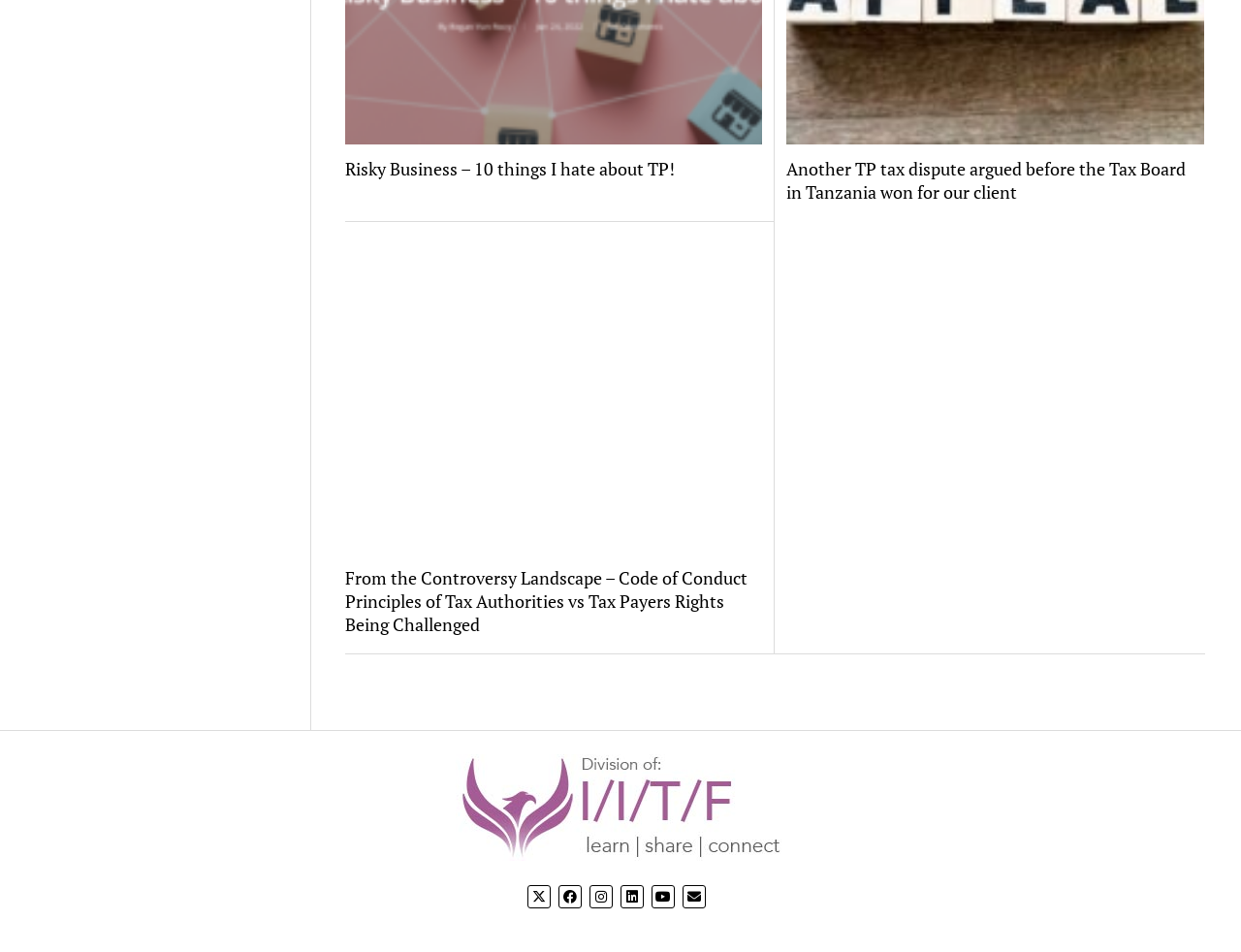Identify the bounding box coordinates for the UI element described as: "title="email"". The coordinates should be provided as four floats between 0 and 1: [left, top, right, bottom].

[0.55, 0.93, 0.569, 0.955]